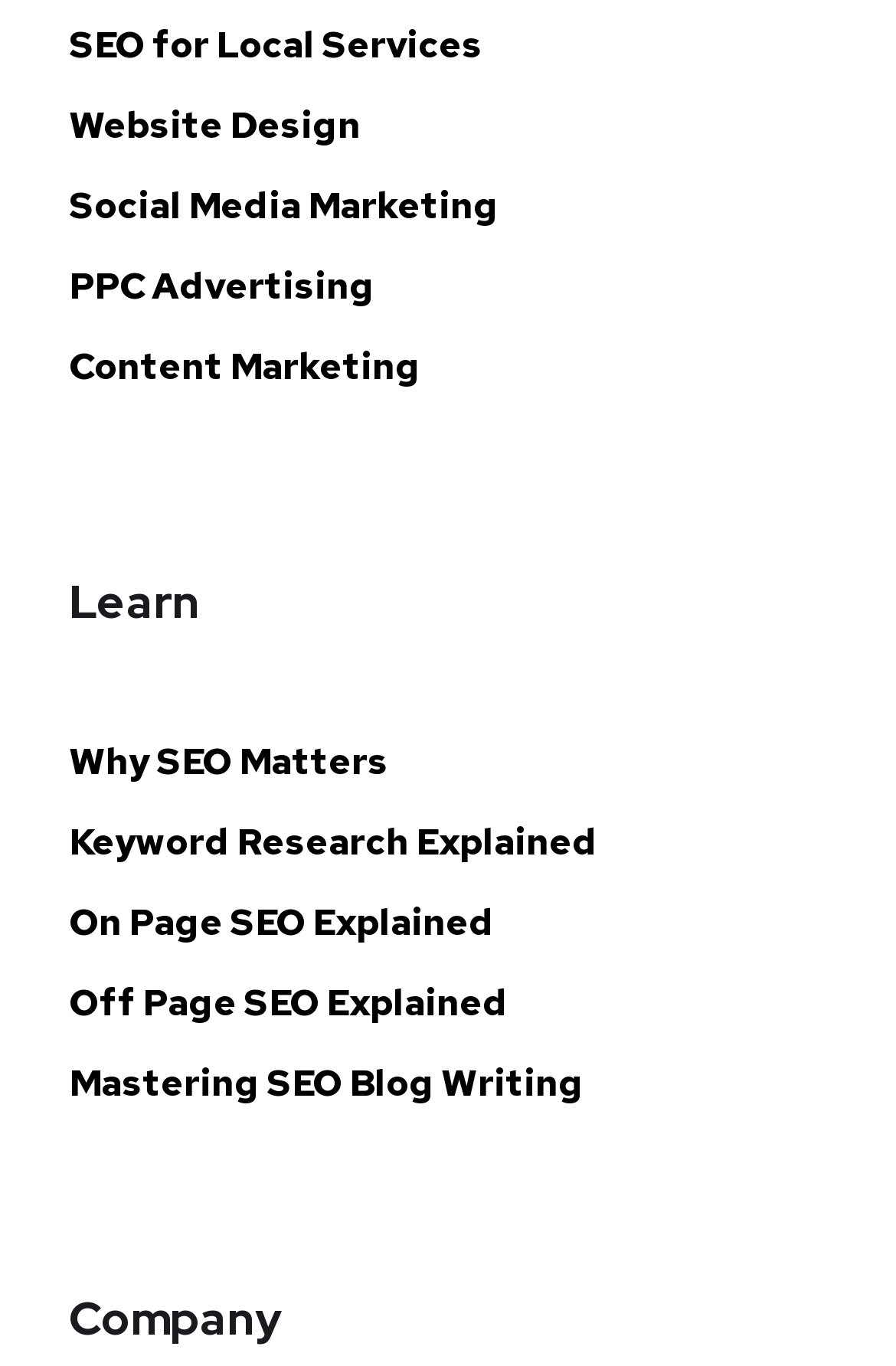Give a concise answer using only one word or phrase for this question:
What is the purpose of the 'Company' section?

About the company